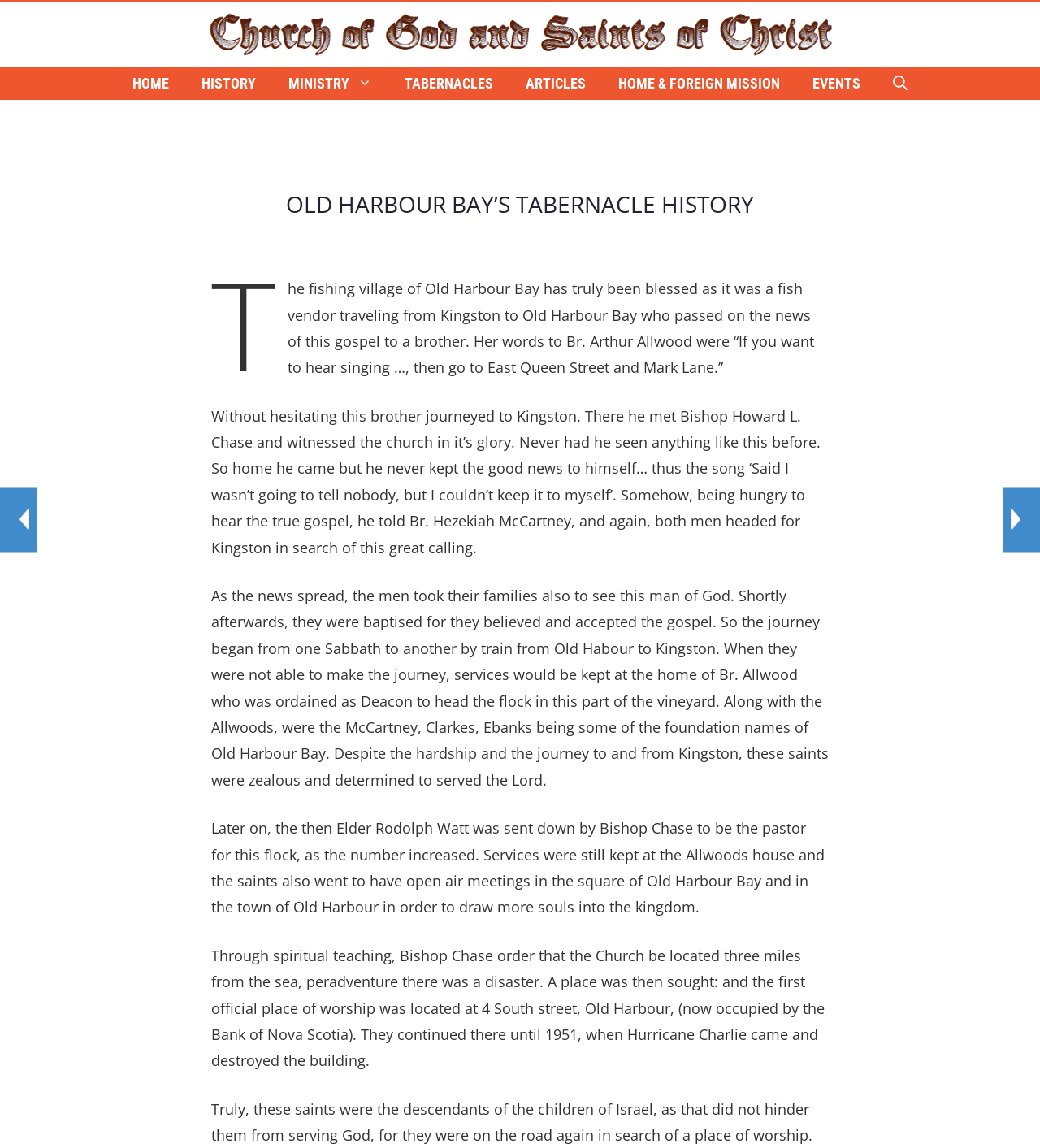Given the description "Contact us", determine the bounding box of the corresponding UI element.

None